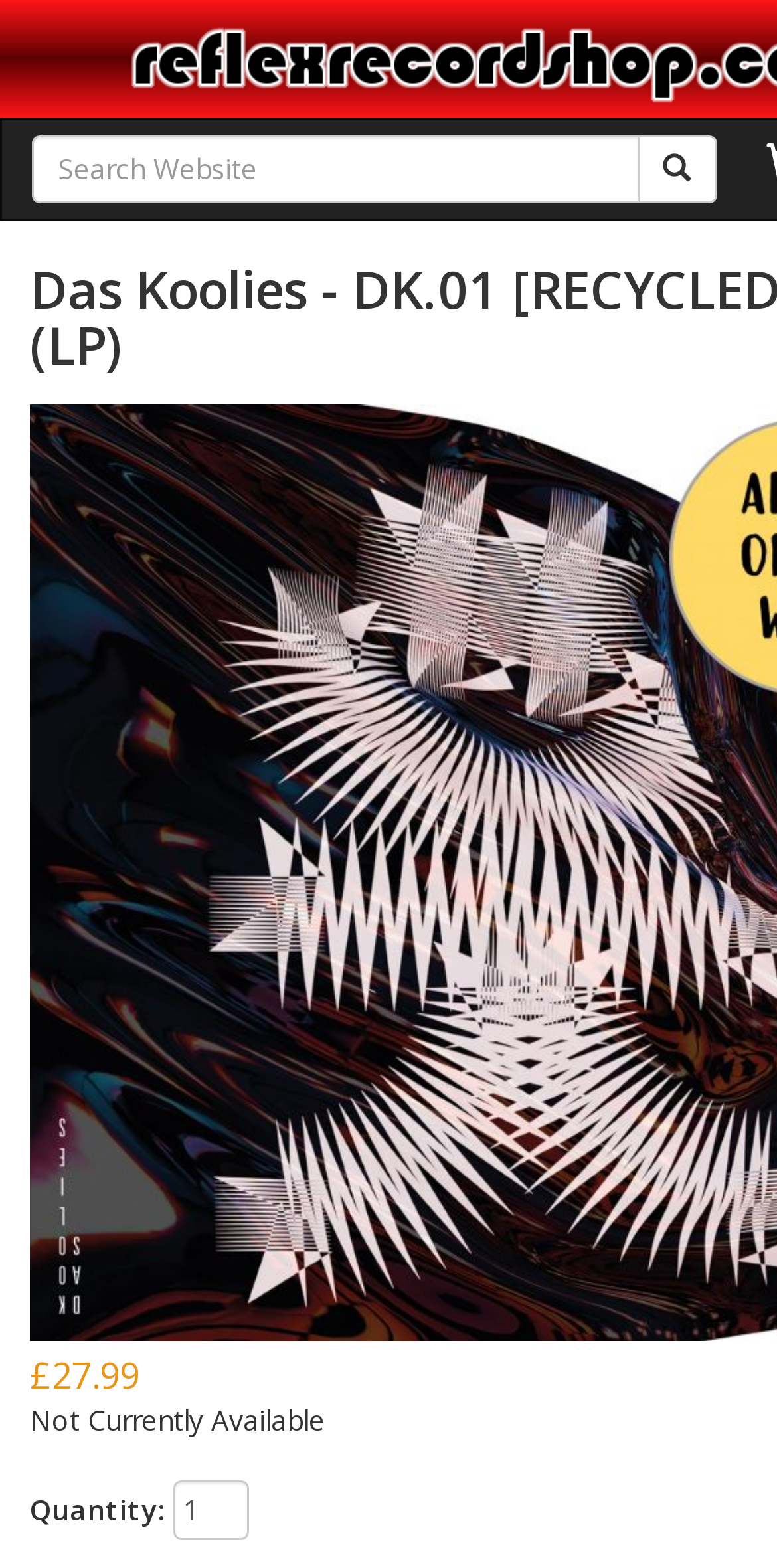Please answer the following question using a single word or phrase: What is the purpose of the textbox with the label 'Search Website'?

To search the website